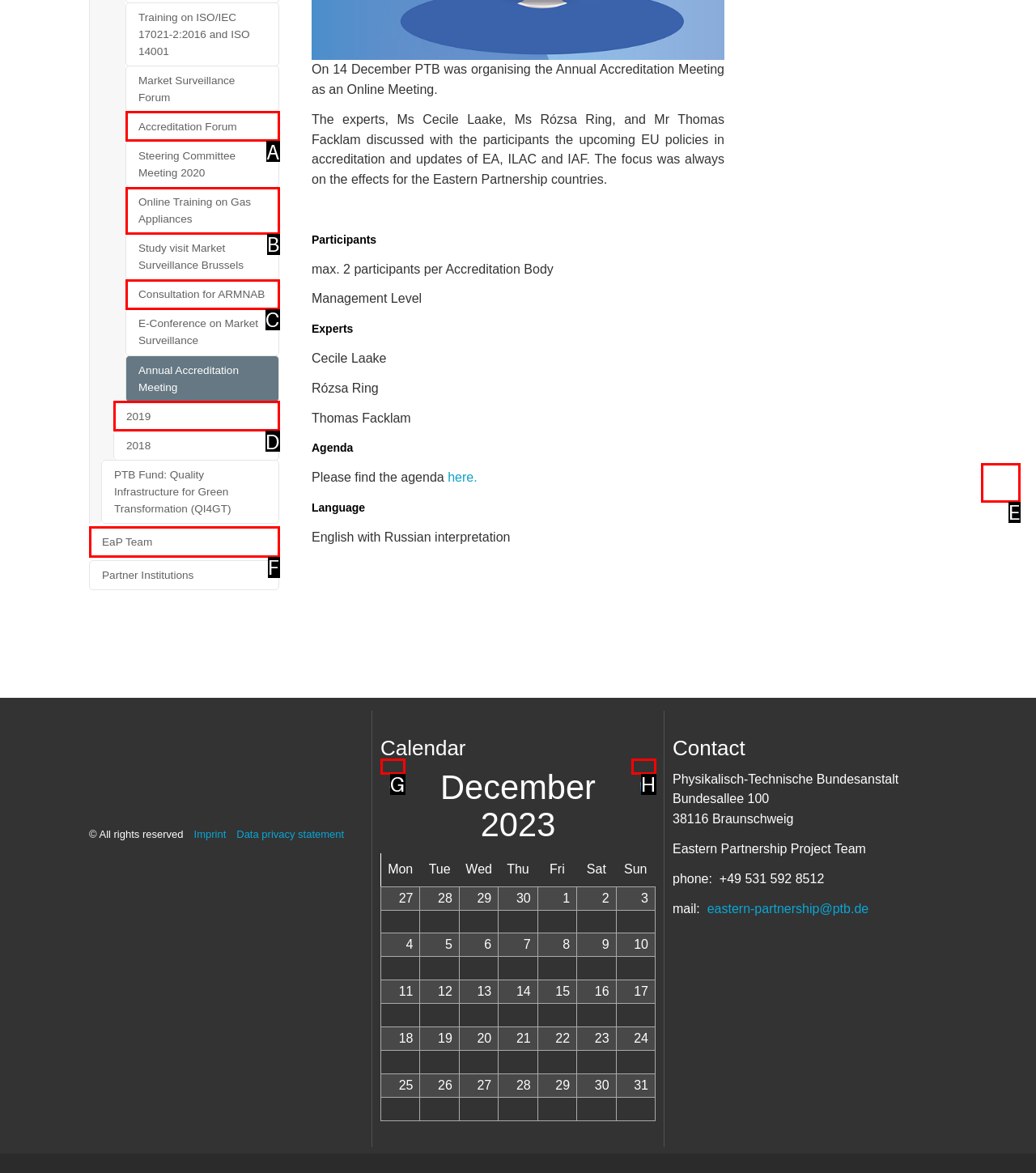With the description: Online Training on Gas Appliances, find the option that corresponds most closely and answer with its letter directly.

B